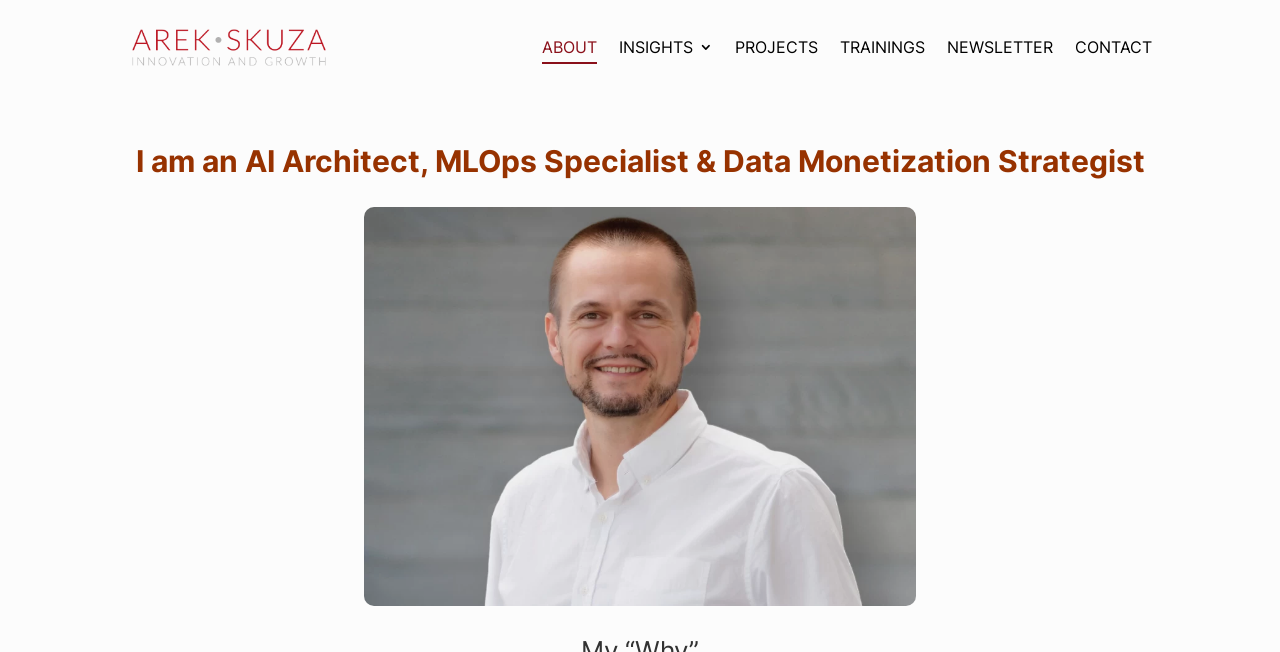How many sections are there on this webpage?
Please provide a single word or phrase answer based on the image.

At least 2